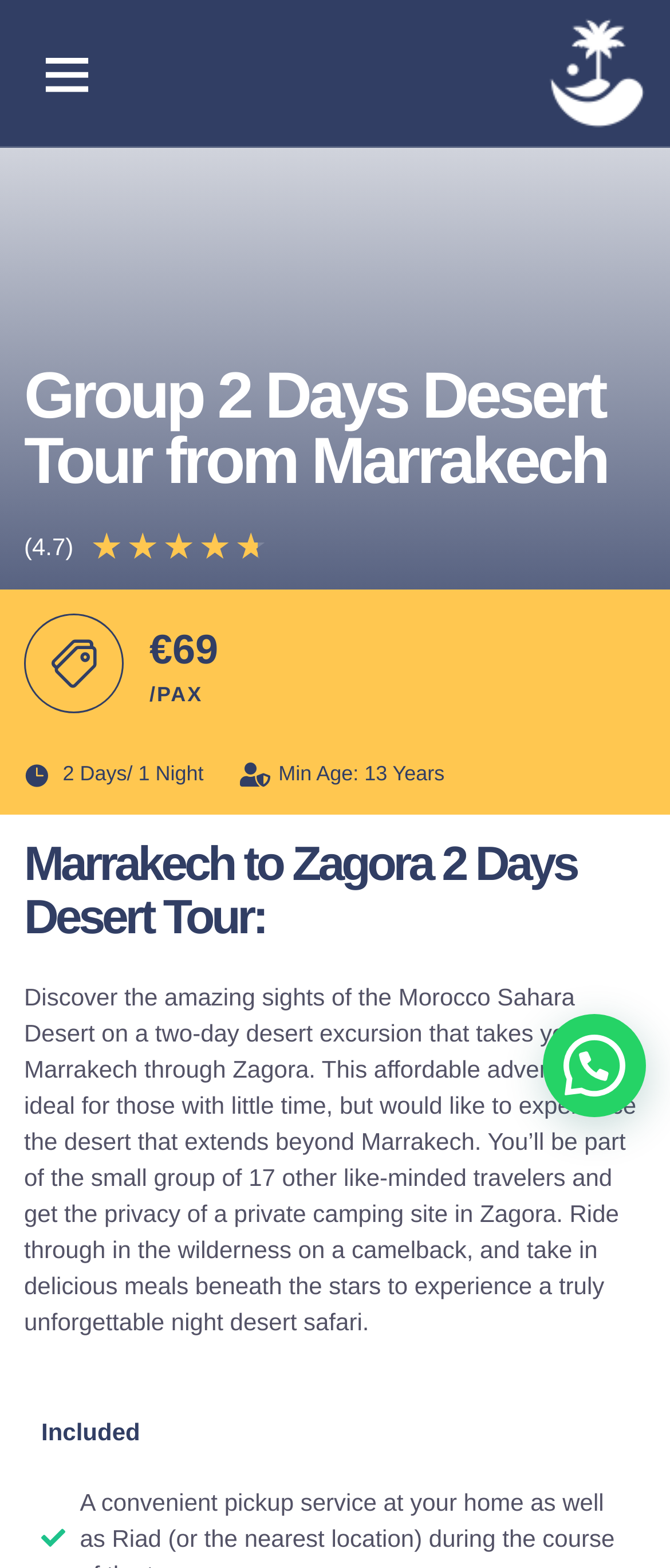Provide the bounding box coordinates of the HTML element this sentence describes: "alt="morocco tours agent" title="moroccotoursagentnewlogowitnale"". The bounding box coordinates consist of four float numbers between 0 and 1, i.e., [left, top, right, bottom].

[0.808, 0.011, 0.974, 0.082]